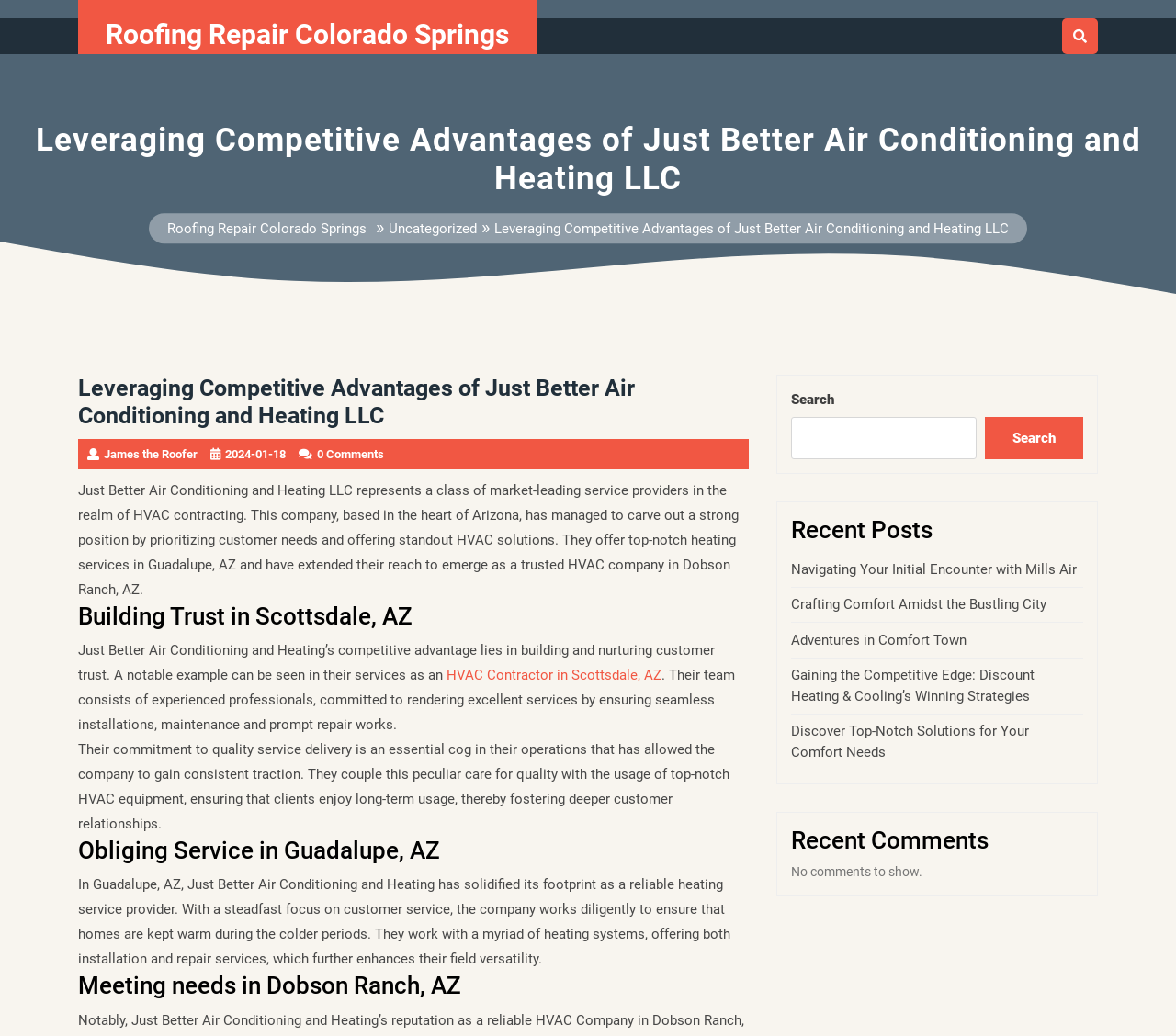What is the company name mentioned in the webpage?
Examine the image and give a concise answer in one word or a short phrase.

Just Better Air Conditioning and Heating LLC